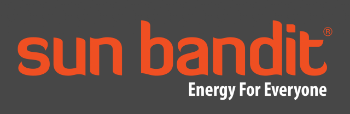What color are the letters of the brand name 'sun bandit'?
Answer the question with as much detail as possible.

The brand name 'sun bandit' is prominently displayed in bold, striking orange letters, making it stand out against the neutral gray background.